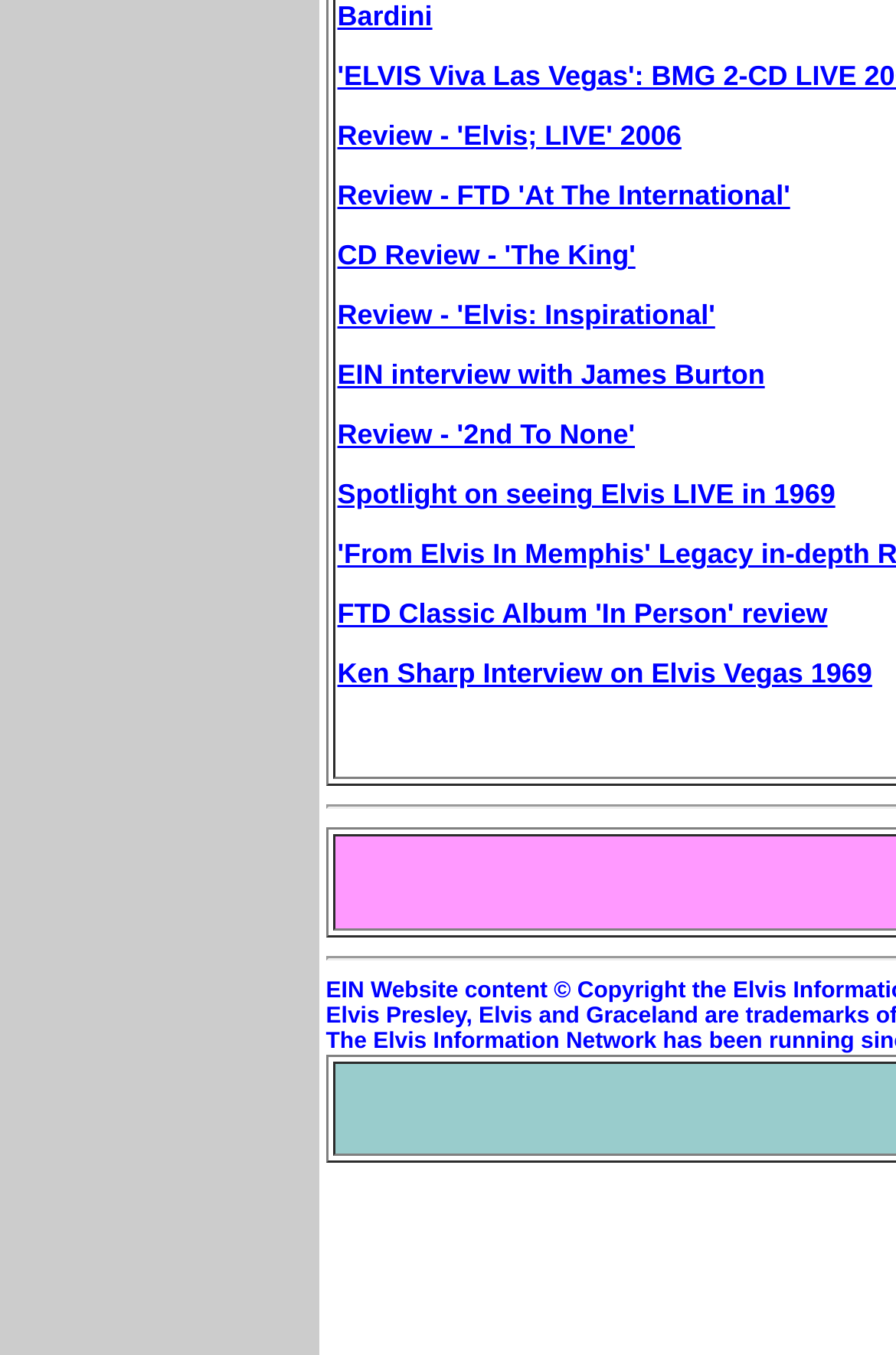Please specify the bounding box coordinates of the region to click in order to perform the following instruction: "View Ken Sharp Interview on Elvis Vegas 1969".

[0.377, 0.486, 0.973, 0.509]